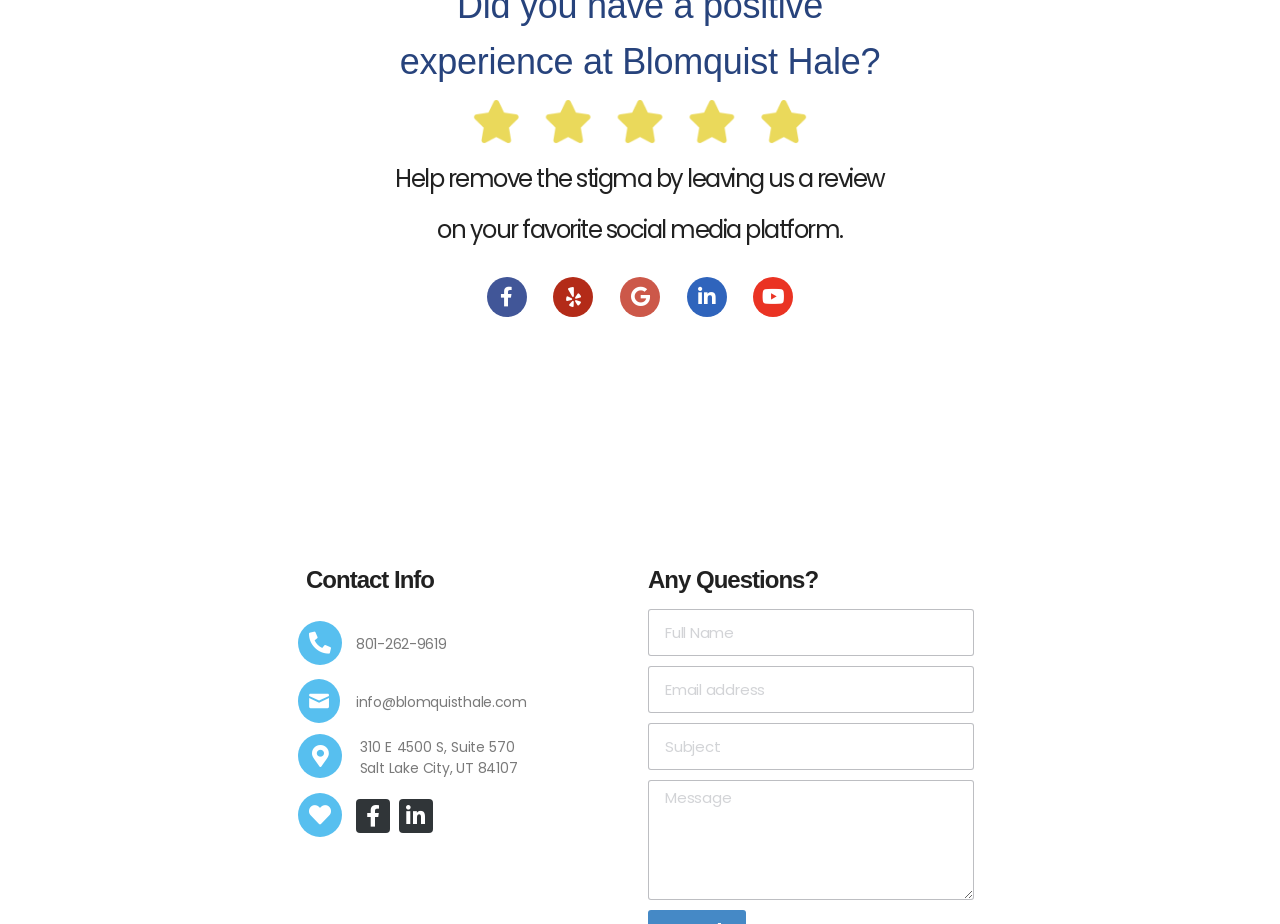What is the purpose of the form?
Look at the screenshot and respond with one word or a short phrase.

To ask questions